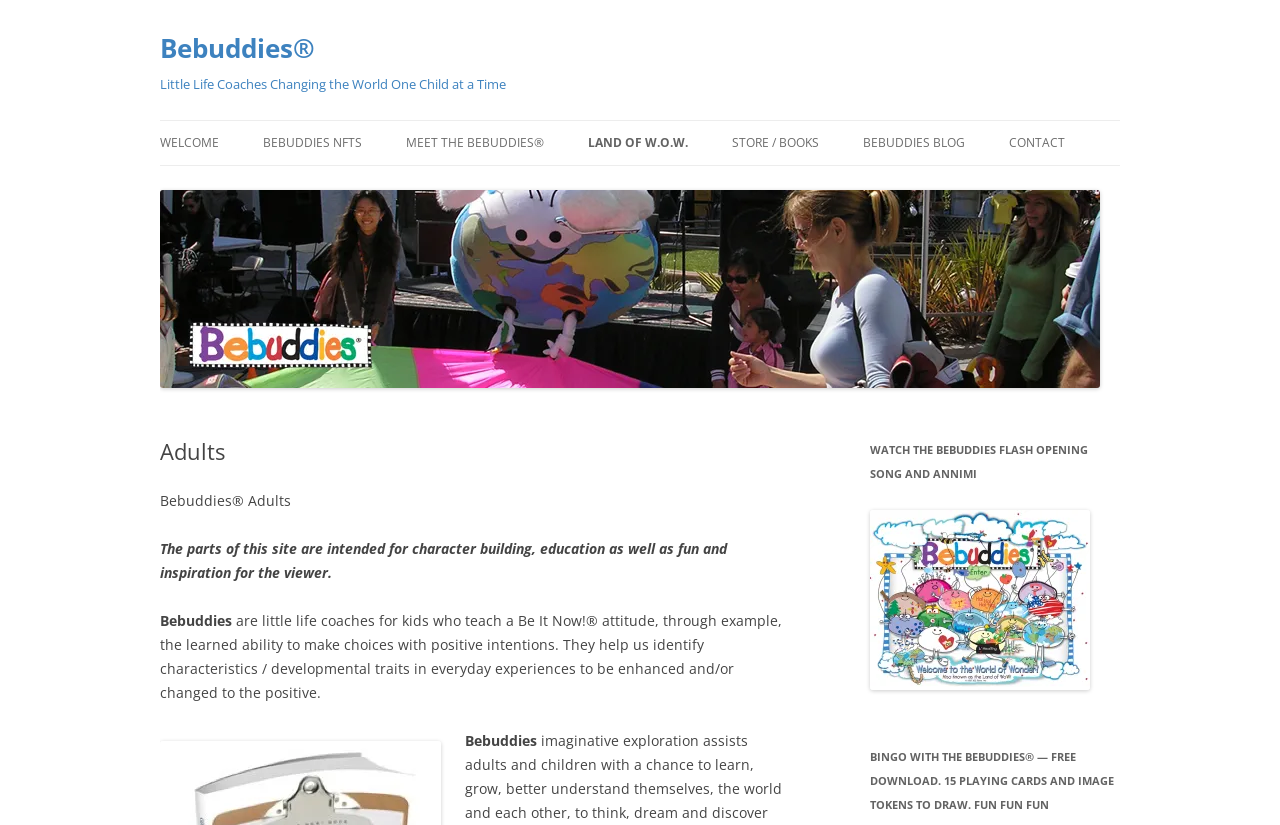How many links are there in the EVENTS section?
Give a single word or phrase answer based on the content of the image.

7